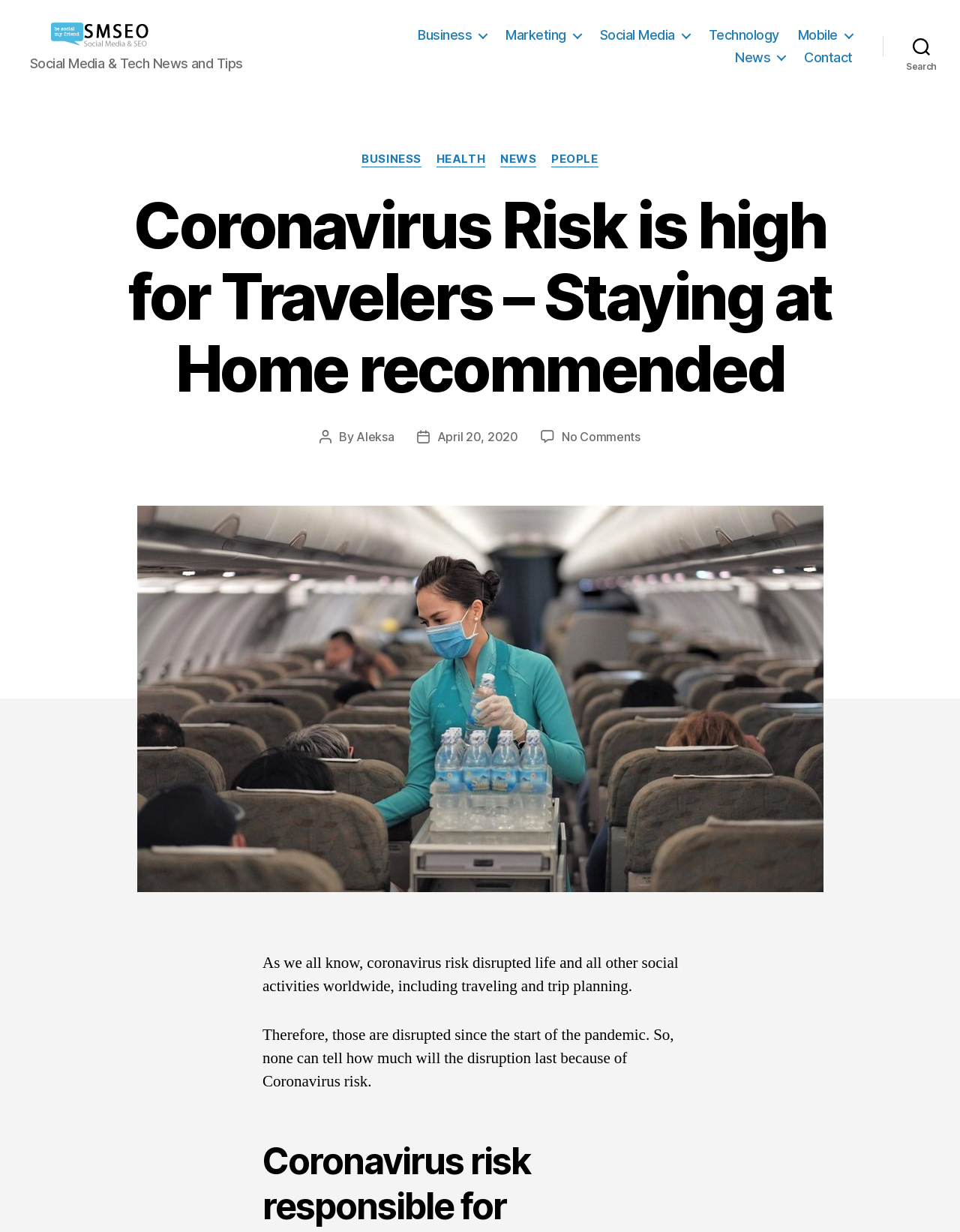Determine the bounding box coordinates for the element that should be clicked to follow this instruction: "Read the 'Coronavirus Risk is high for Travelers – Staying at Home recommended' article". The coordinates should be given as four float numbers between 0 and 1, in the format [left, top, right, bottom].

[0.109, 0.154, 0.891, 0.329]